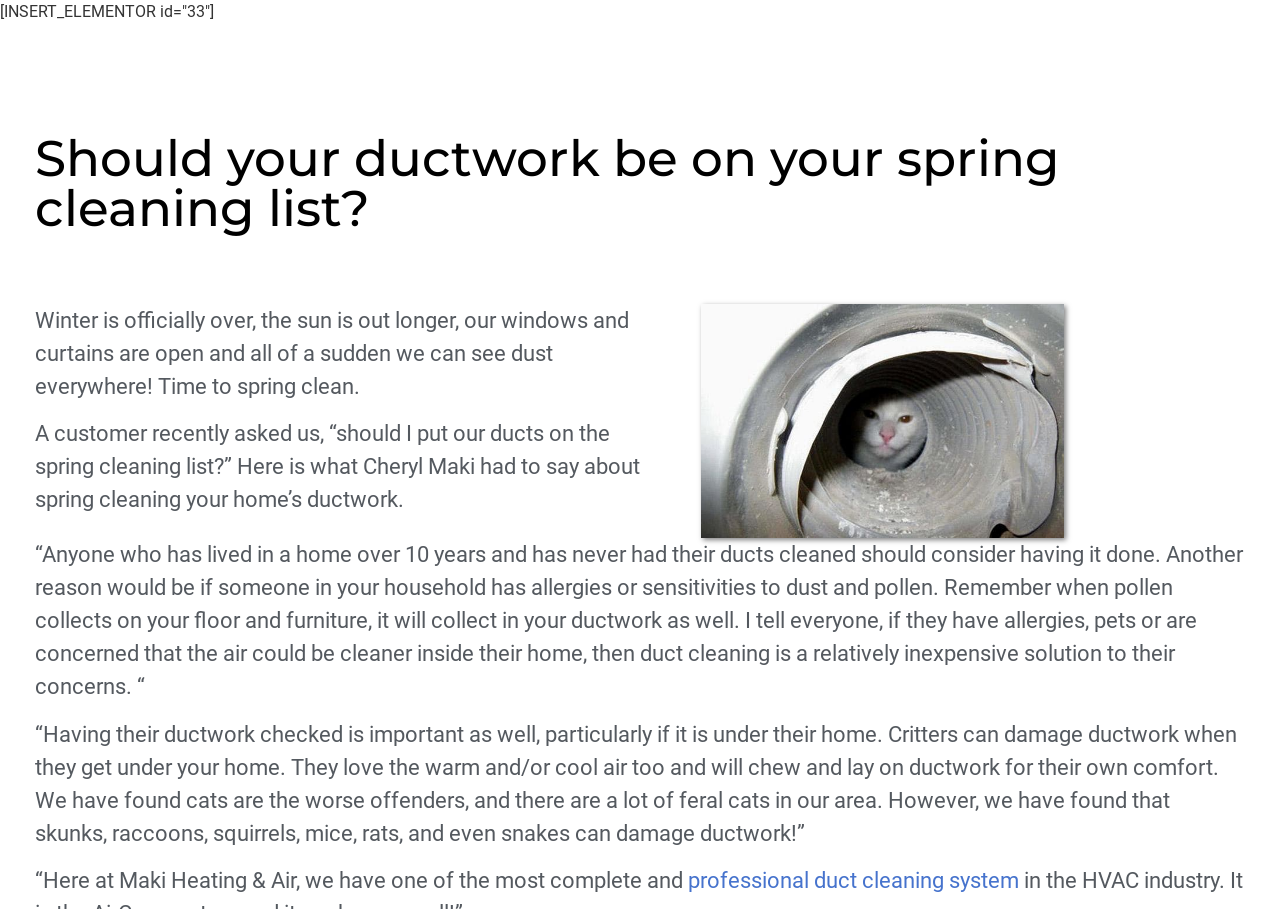What is the topic of the article?
Can you provide a detailed and comprehensive answer to the question?

The topic of the article is duct cleaning, which is evident from the heading 'Should your ductwork be on your spring cleaning list?' and the content that discusses the importance of cleaning ductwork, especially for people with allergies or sensitivities to dust and pollen.